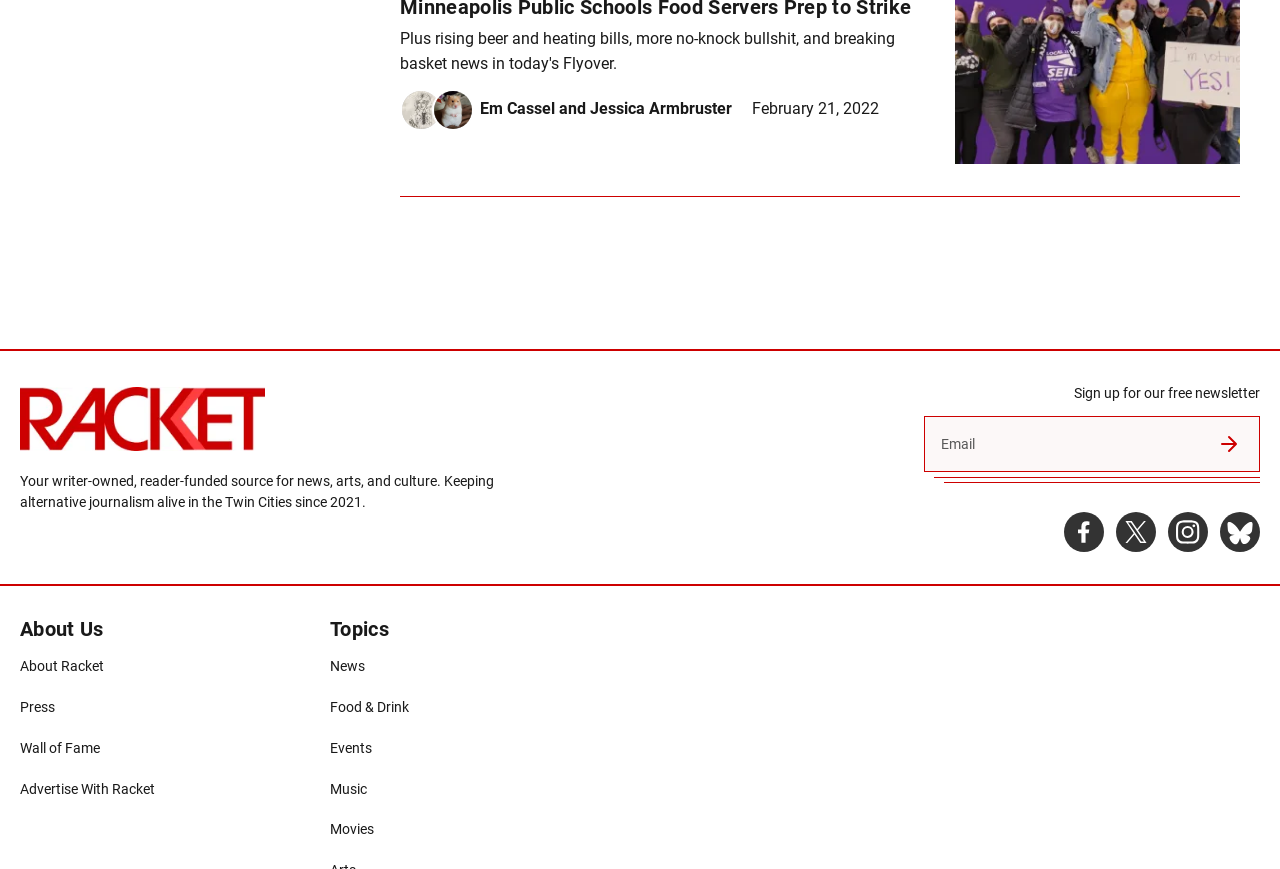Refer to the image and provide an in-depth answer to the question: 
How many links are available under 'About Us'?

The webpage has a navigation element 'About Us' with several links underneath. There are four links: 'About Racket', 'Press', 'Wall of Fame', and 'Advertise With Racket'.